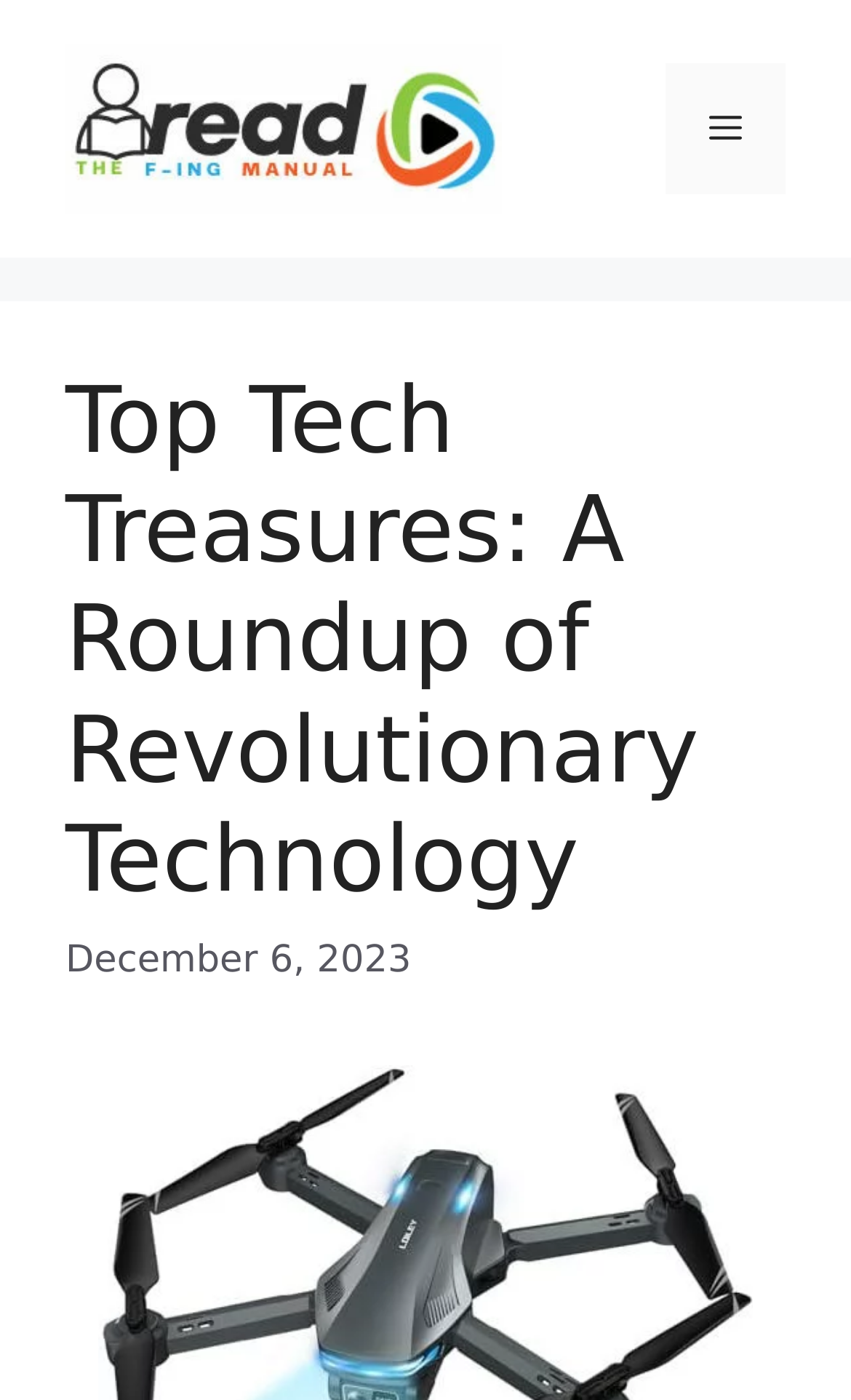Determine the bounding box coordinates for the UI element described. Format the coordinates as (top-left x, top-left y, bottom-right x, bottom-right y) and ensure all values are between 0 and 1. Element description: Menu

[0.782, 0.045, 0.923, 0.139]